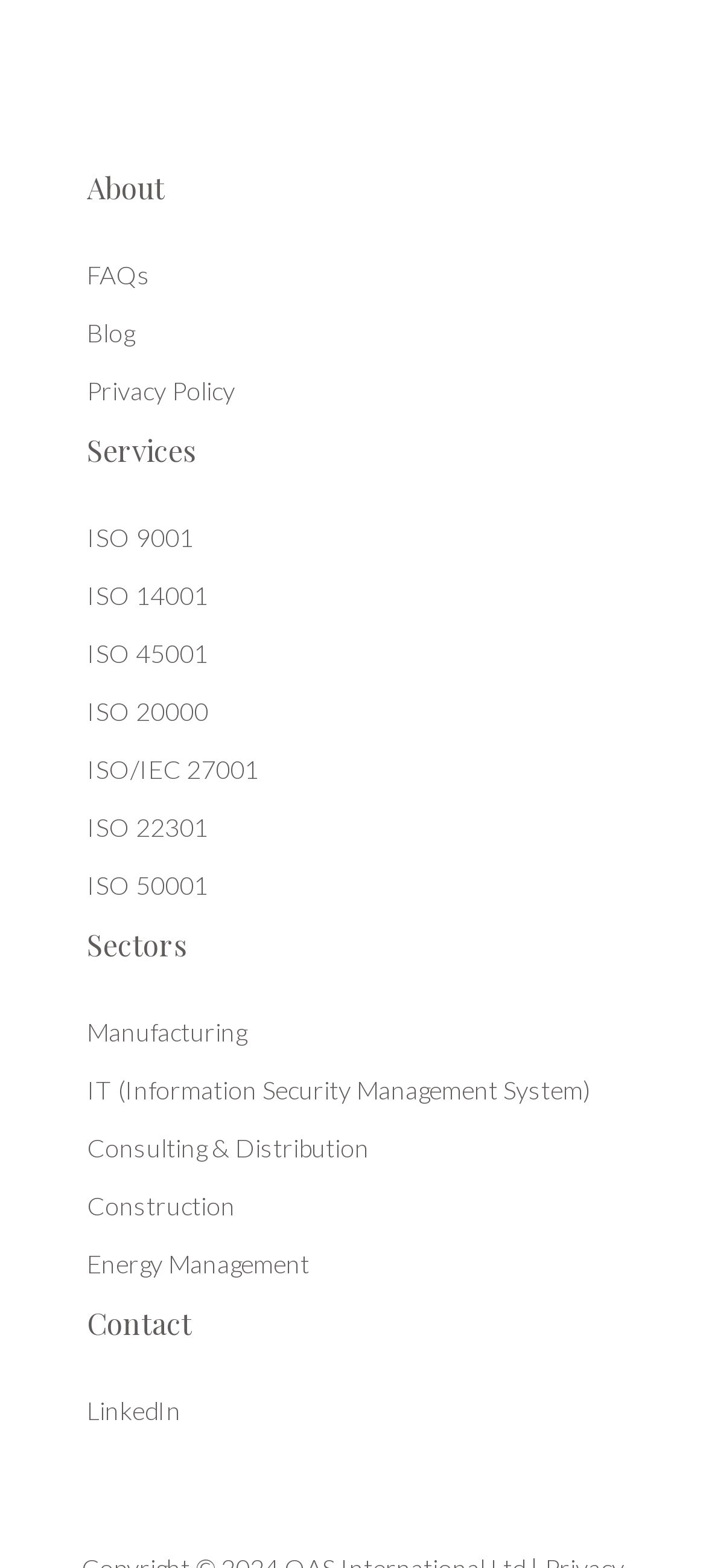Please identify the bounding box coordinates of the region to click in order to complete the task: "read blog". The coordinates must be four float numbers between 0 and 1, specified as [left, top, right, bottom].

[0.123, 0.195, 0.877, 0.231]